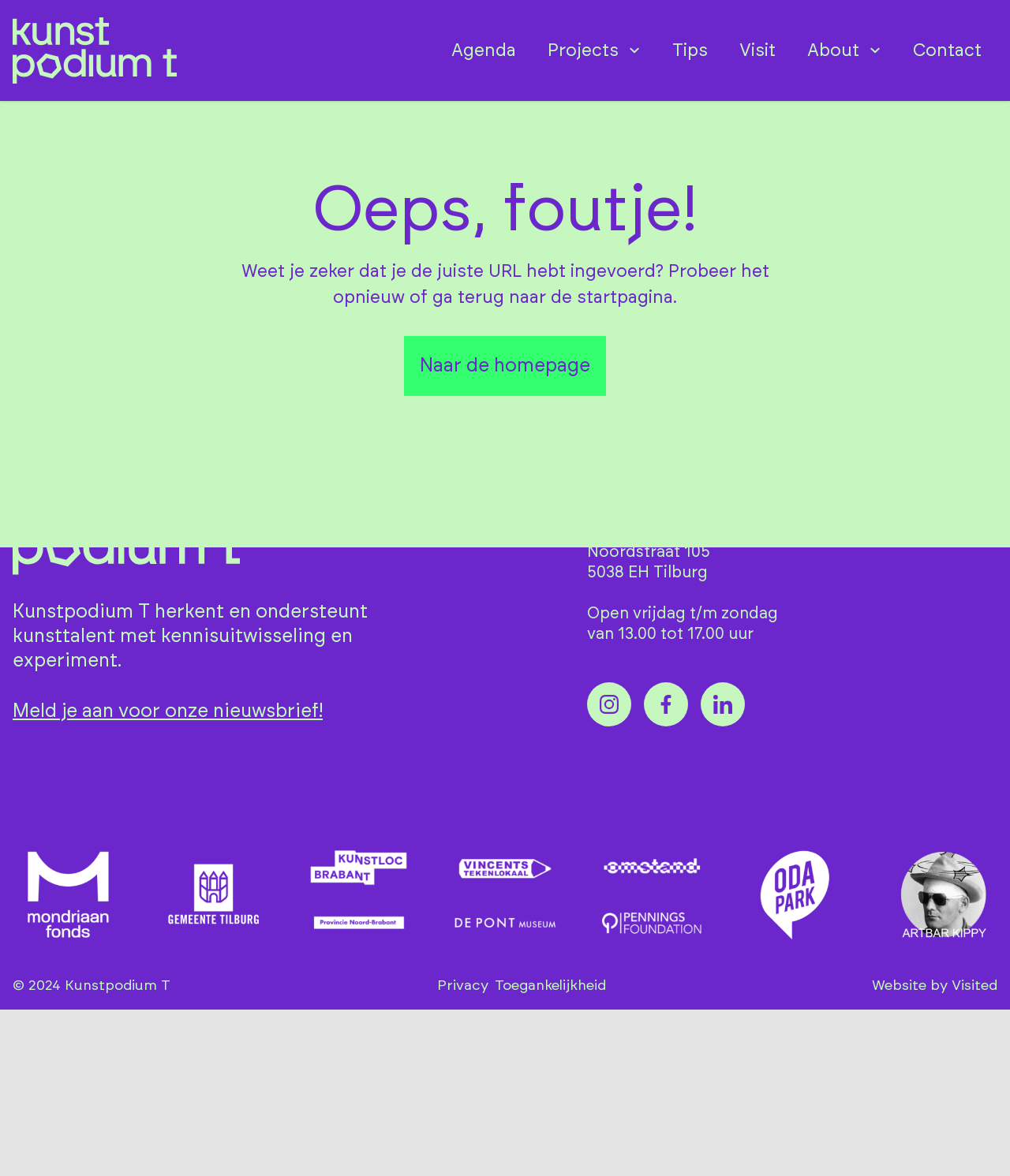Identify the bounding box coordinates of the element to click to follow this instruction: 'Click on the Agenda link'. Ensure the coordinates are four float values between 0 and 1, provided as [left, top, right, bottom].

[0.431, 0.018, 0.527, 0.067]